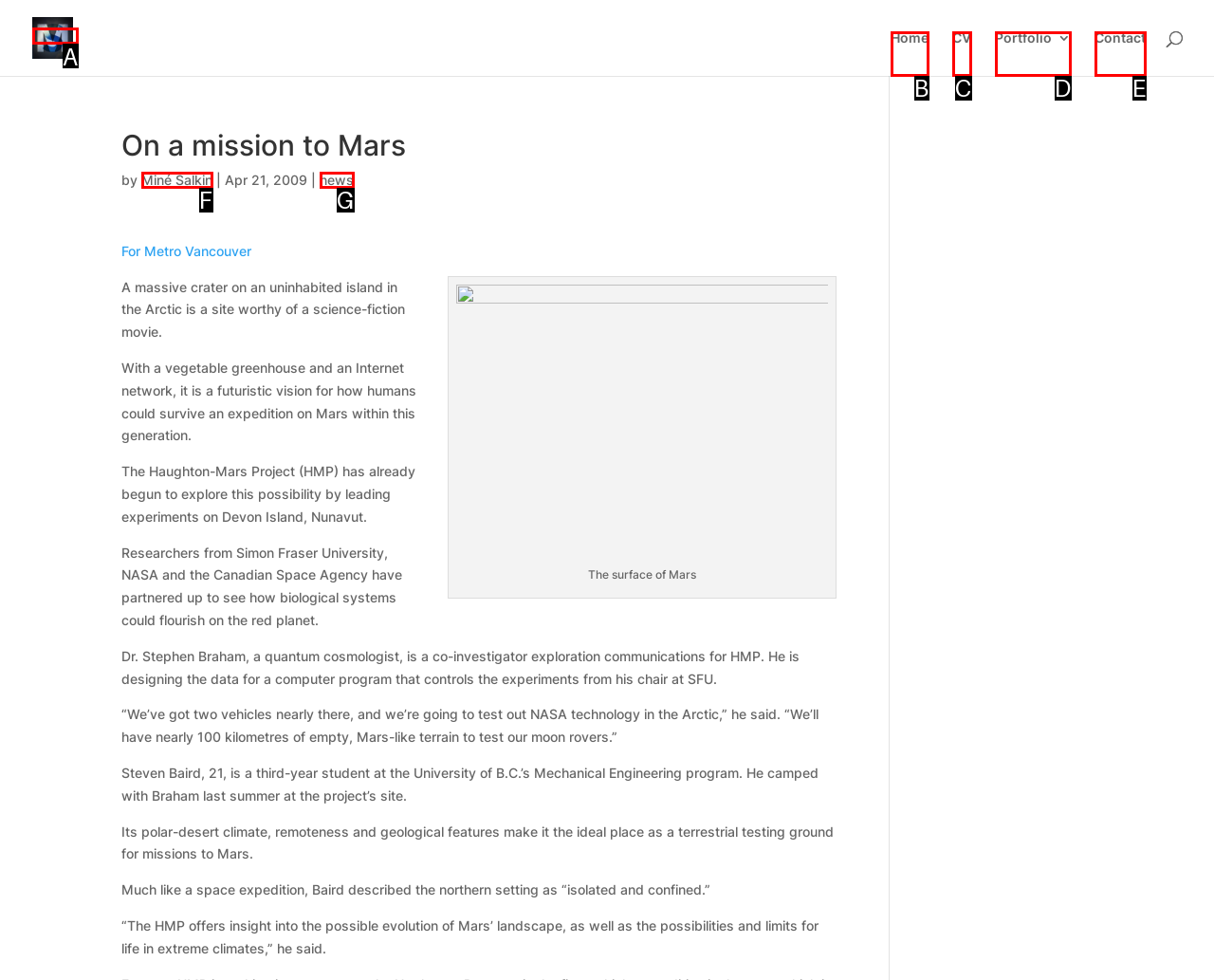Which option corresponds to the following element description: Contact?
Please provide the letter of the correct choice.

E